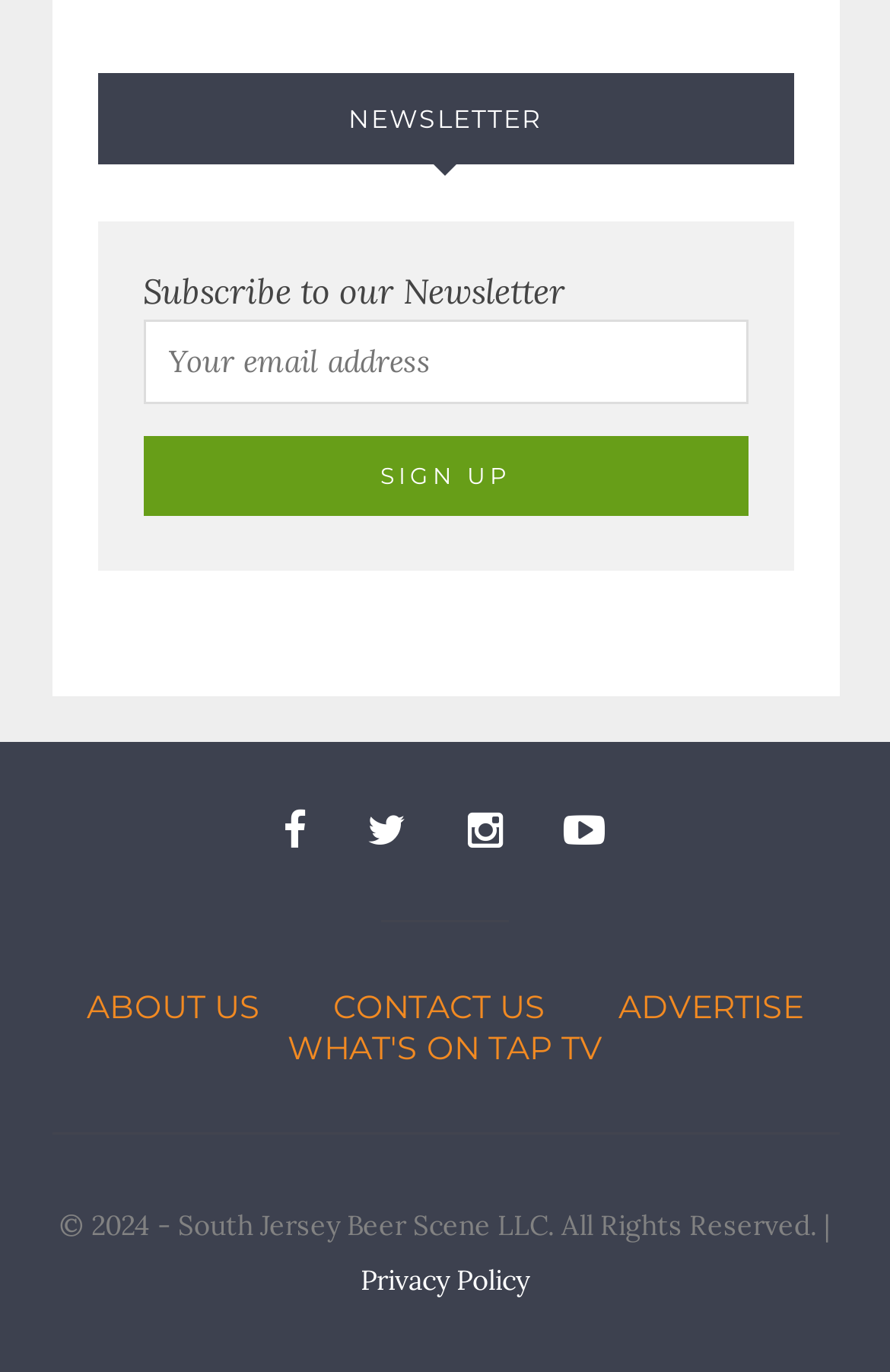How many social media links are there?
From the screenshot, supply a one-word or short-phrase answer.

4